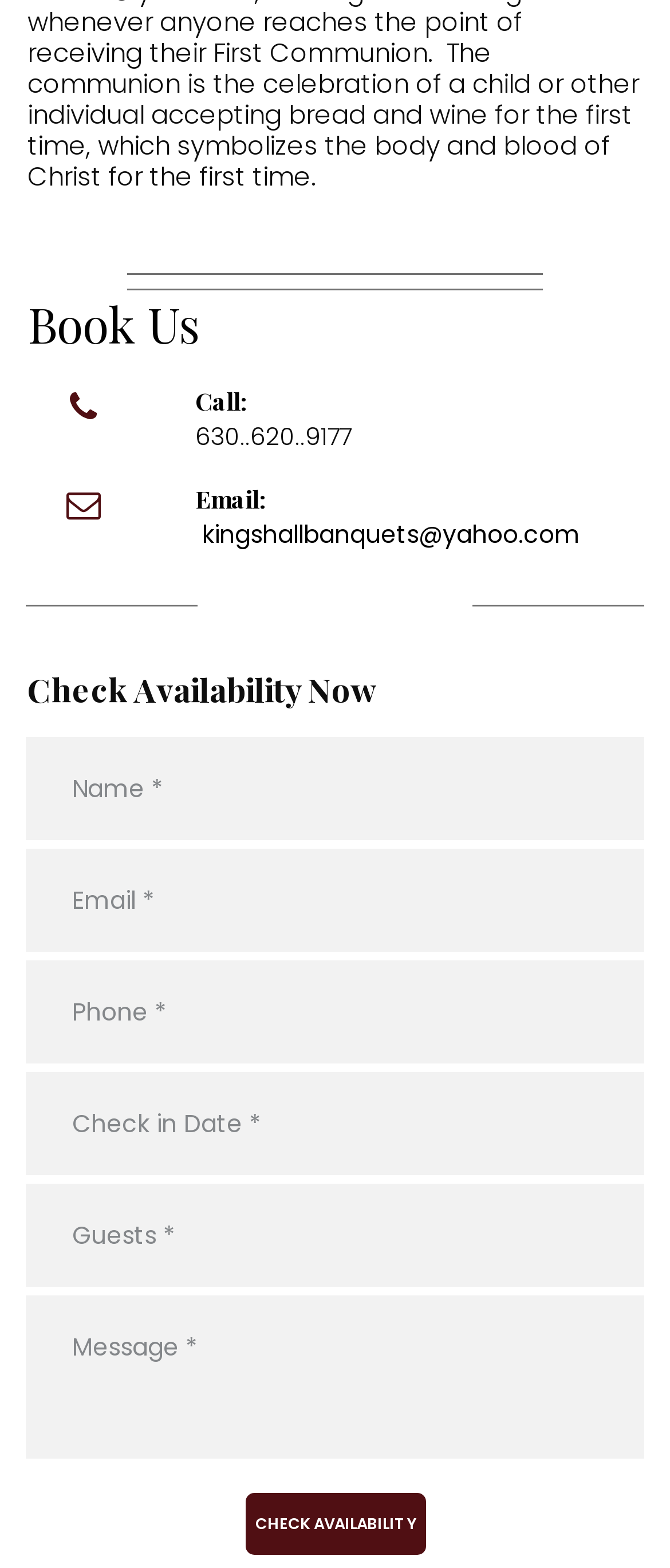Identify and provide the bounding box for the element described by: "name="address" placeholder="Check in Date *"".

[0.038, 0.684, 0.962, 0.75]